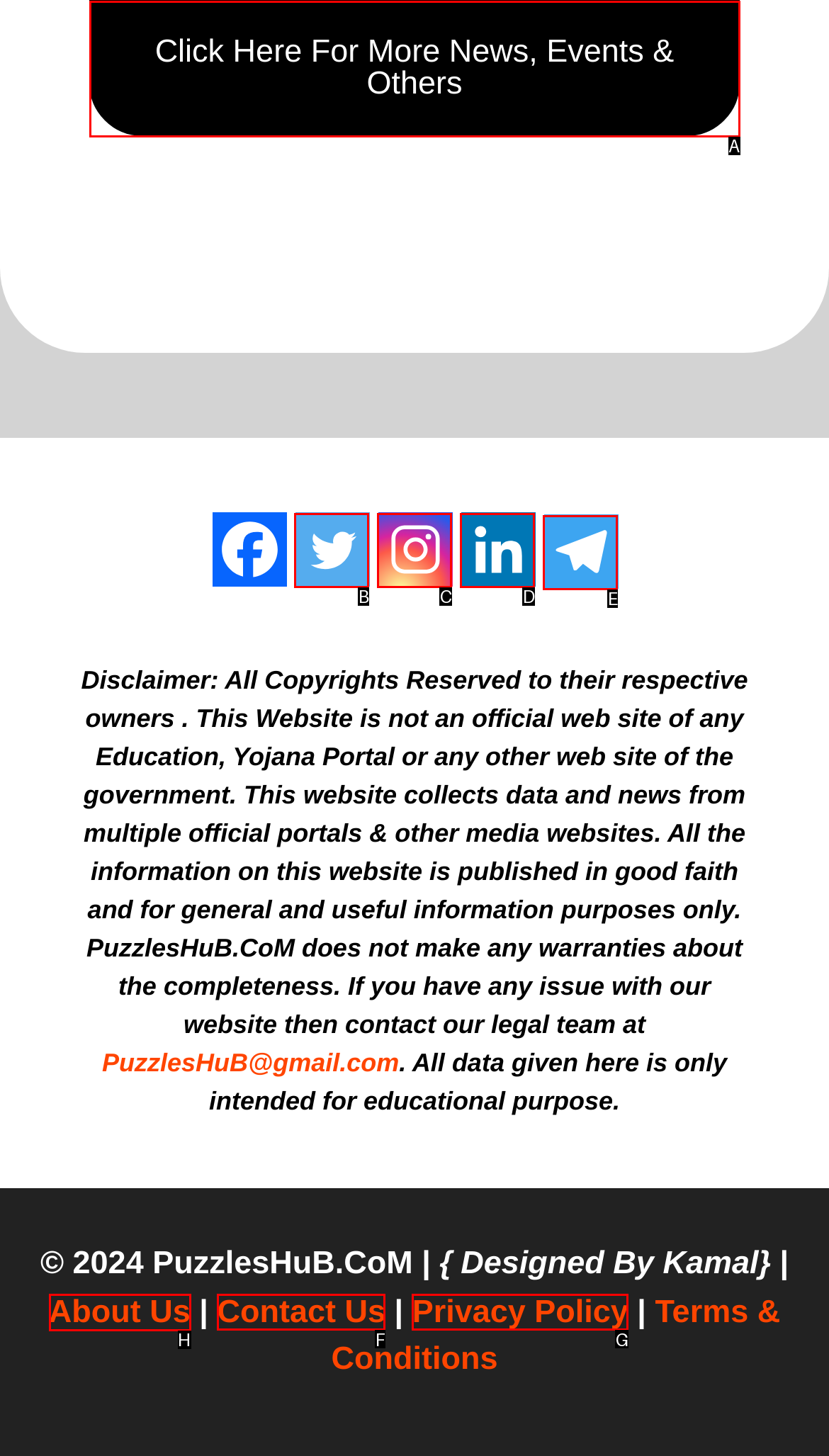Identify the correct choice to execute this task: Read about us
Respond with the letter corresponding to the right option from the available choices.

H